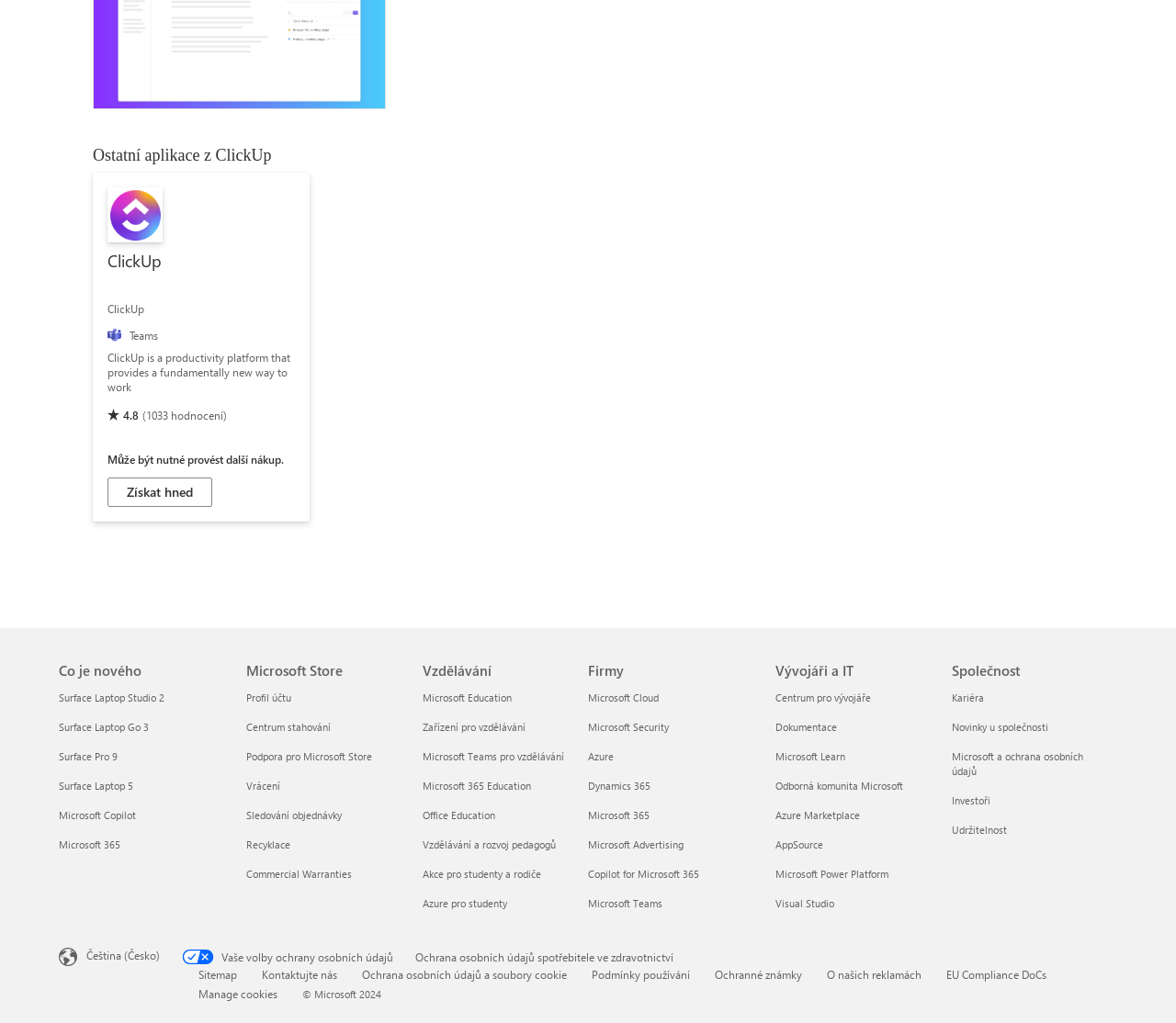Answer the question below using just one word or a short phrase: 
How many links are there in the 'Co je nového' category?

5